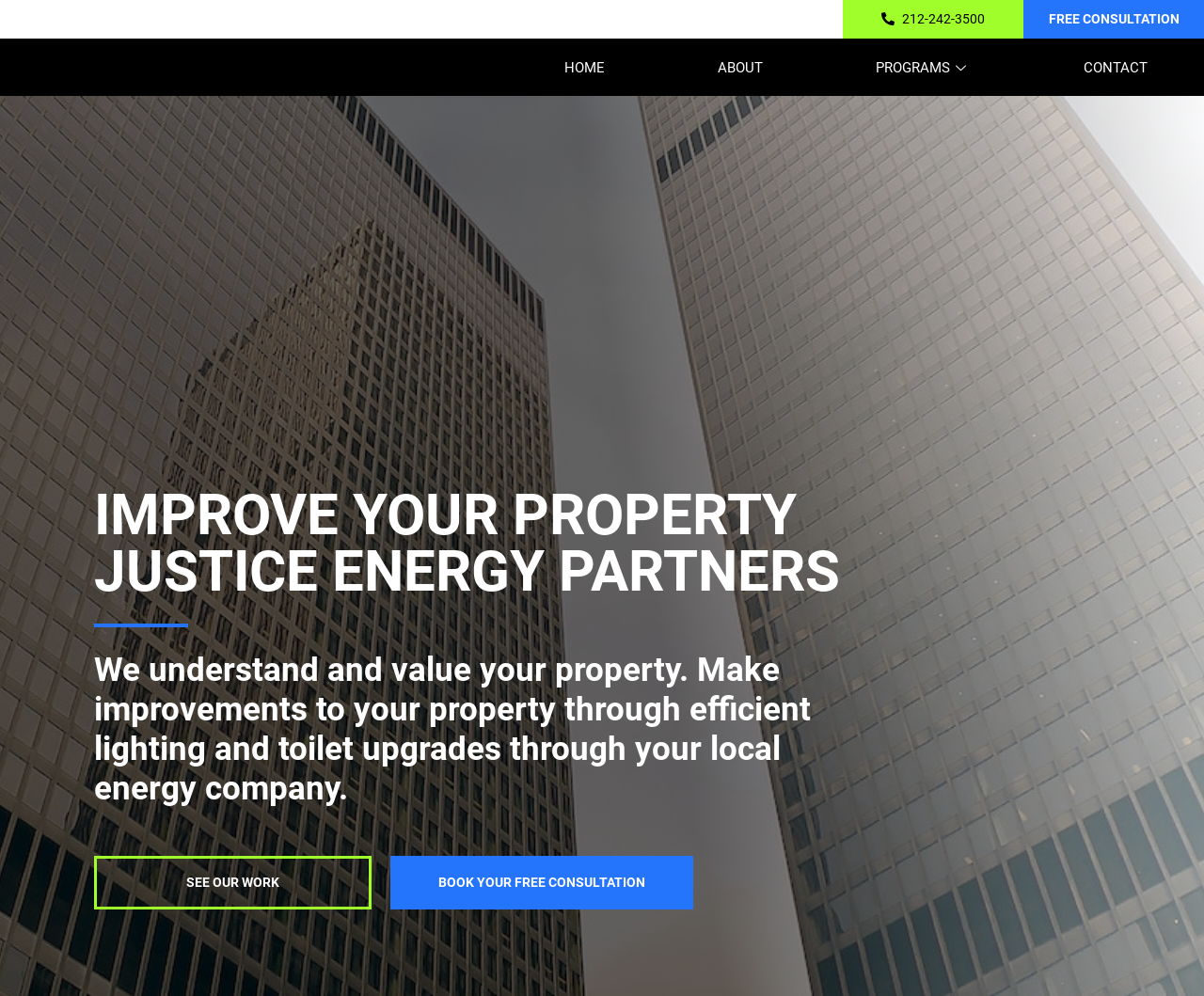Please identify the bounding box coordinates of the element I need to click to follow this instruction: "Go to the home page".

[0.422, 0.058, 0.549, 0.079]